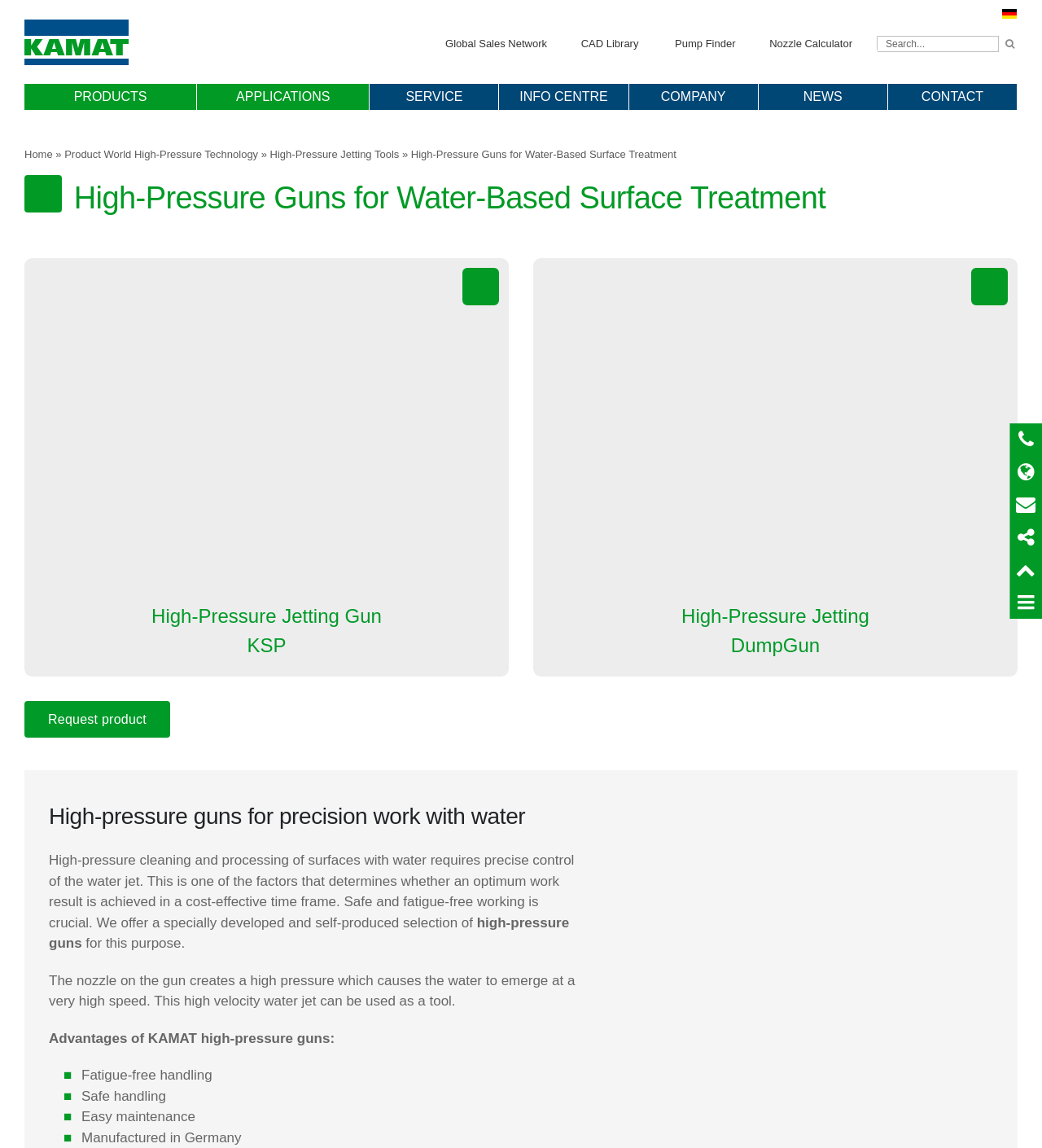Provide an in-depth description of the elements and layout of the webpage.

This webpage is about high-pressure guns for water-based surface treatment. At the top, there are language selection links, including English and German, accompanied by their respective flag icons. To the left of these links is the KAMAT logo. Below the language selection, there is a navigation menu with links to various sections, including Products, Applications, Service, Info Centre, Company, and News.

In the main content area, there is a heading that reads "High-Pressure Guns for Water-Based Surface Treatment." Below this heading, there are two images of high-pressure guns, one showing a full view of the gun with a nozzle and handle, and the other showing a dump gun. Each image has a corresponding link.

To the right of the images, there is a block of text that describes the importance of precise control of the water jet in high-pressure cleaning and processing of surfaces with water. It highlights the need for safe and fatigue-free working. The text also mentions that the company offers a specially developed and self-produced selection of high-pressure guns for this purpose.

Below this text, there is a heading that reads "High-pressure guns for precision work with water." The accompanying text describes the functionality of the high-pressure guns, including the creation of a high-pressure water jet that can be used as a tool. The text also lists the advantages of KAMAT high-pressure guns, including fatigue-free handling, safe handling, easy maintenance, and manufactured in Germany.

At the bottom of the page, there is a call-to-action link to request a product. There is also an image of a high-pressure gun being used to clean a car door.